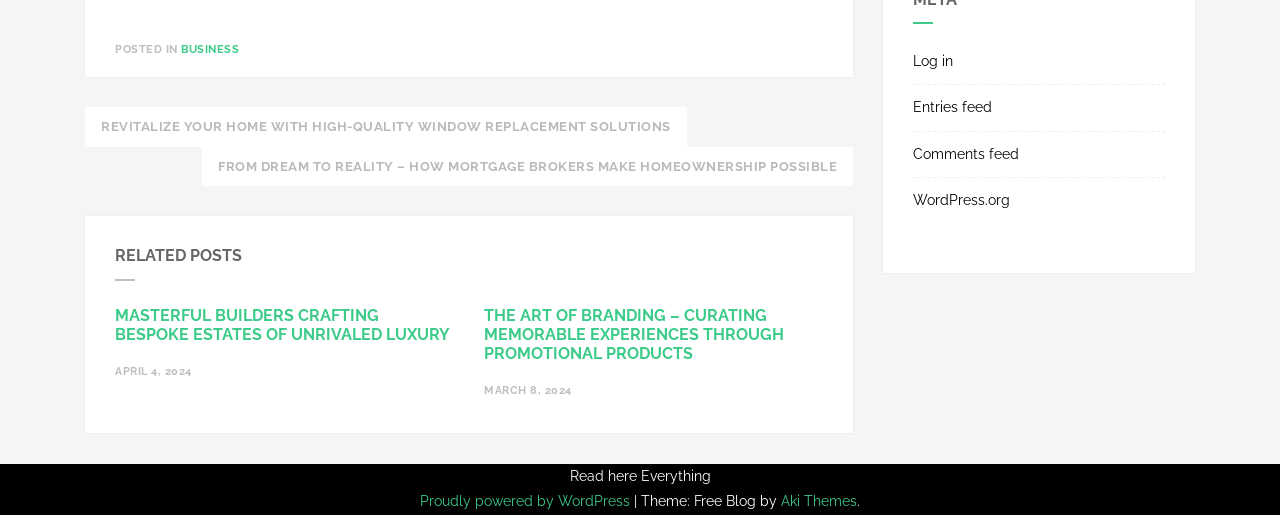Locate the bounding box coordinates of the clickable region necessary to complete the following instruction: "Click on 'MASTERFUL BUILDERS CRAFTING BESPOKE ESTATES OF UNRIVALED LUXURY'". Provide the coordinates in the format of four float numbers between 0 and 1, i.e., [left, top, right, bottom].

[0.09, 0.593, 0.355, 0.668]